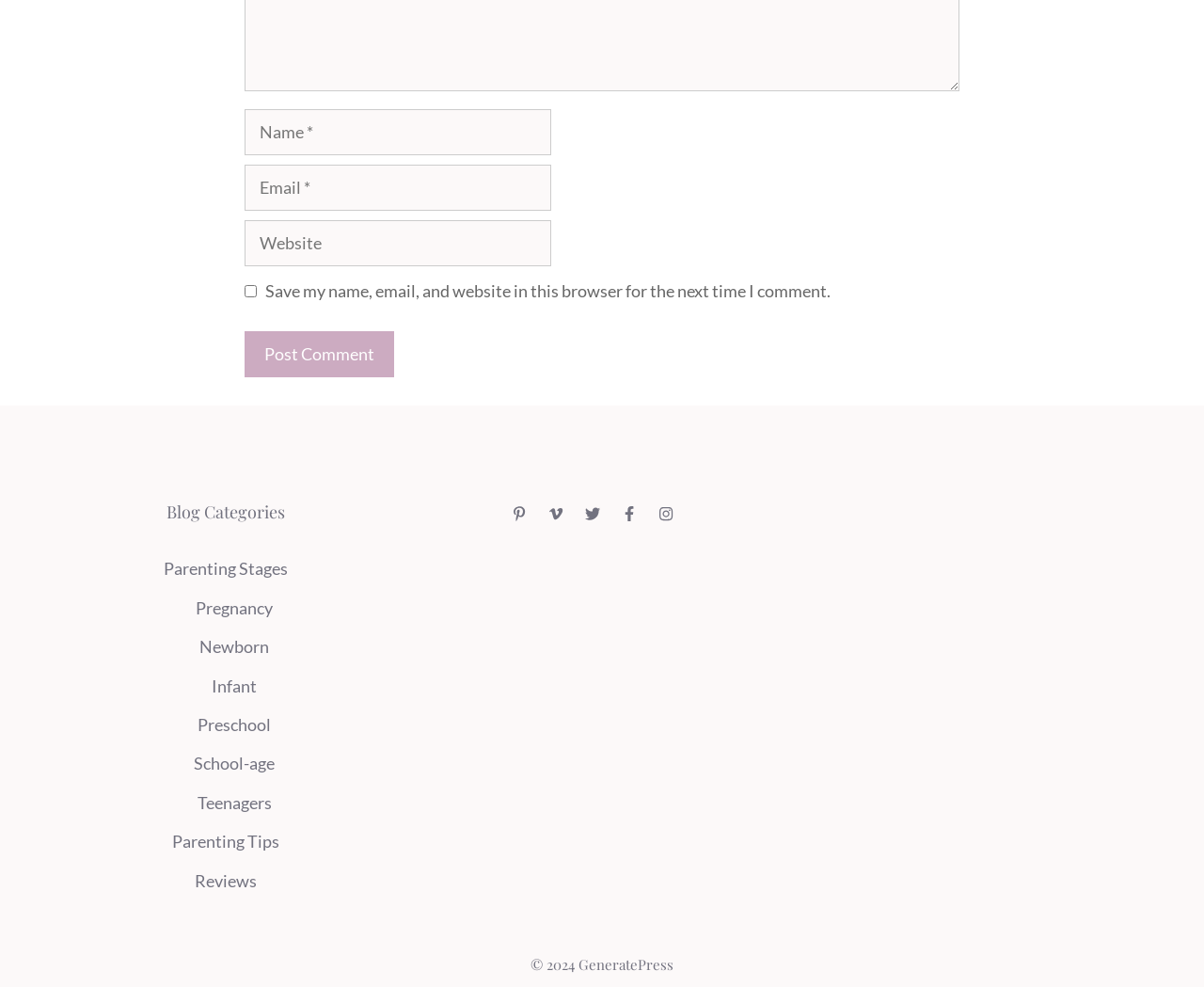Specify the bounding box coordinates of the element's area that should be clicked to execute the given instruction: "Click on the 'CONTACT' link". The coordinates should be four float numbers between 0 and 1, i.e., [left, top, right, bottom].

None